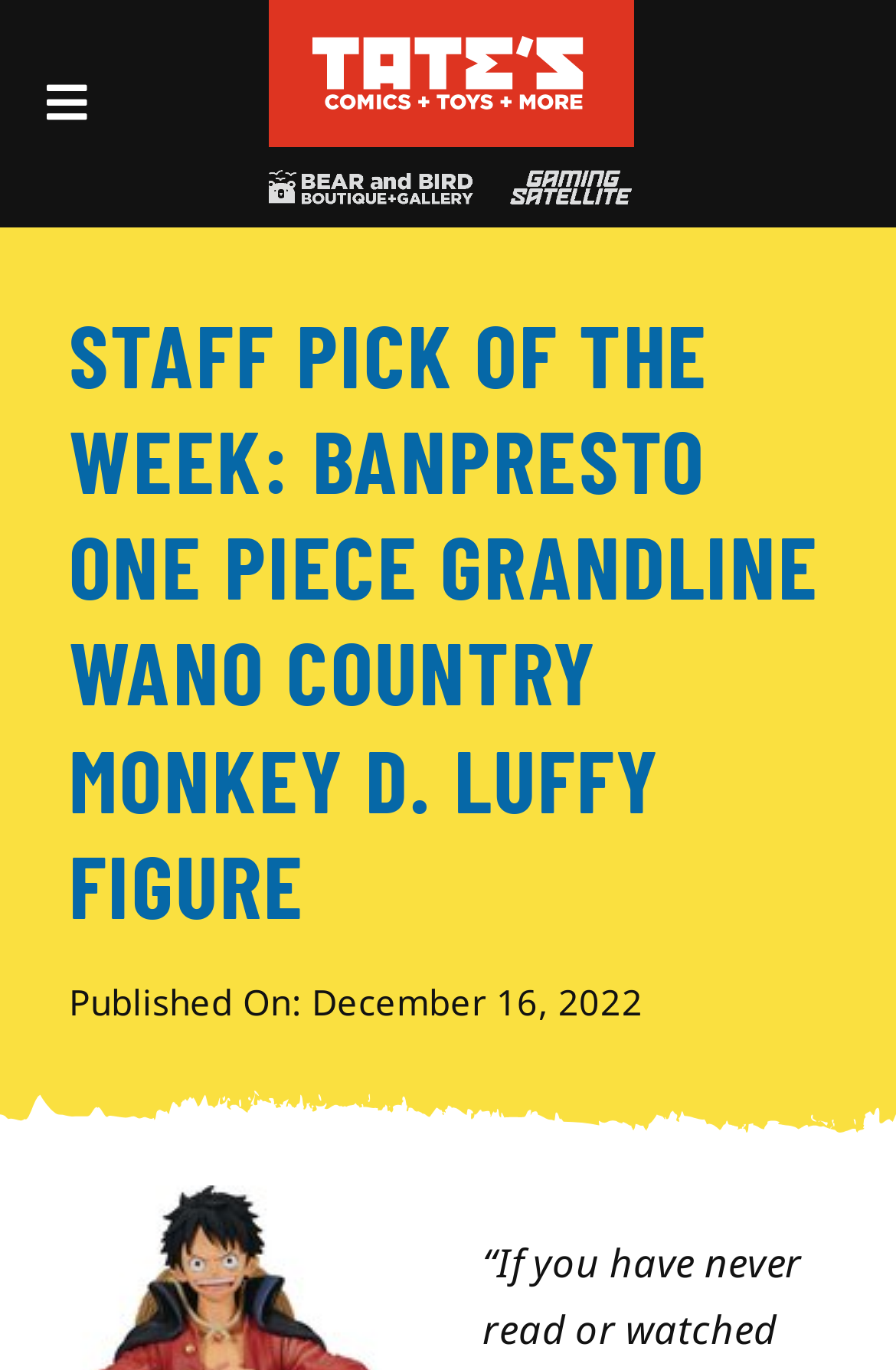Locate the primary heading on the webpage and return its text.

STAFF PICK OF THE WEEK: BANPRESTO ONE PIECE GRANDLINE WANO COUNTRY MONKEY D. LUFFY FIGURE